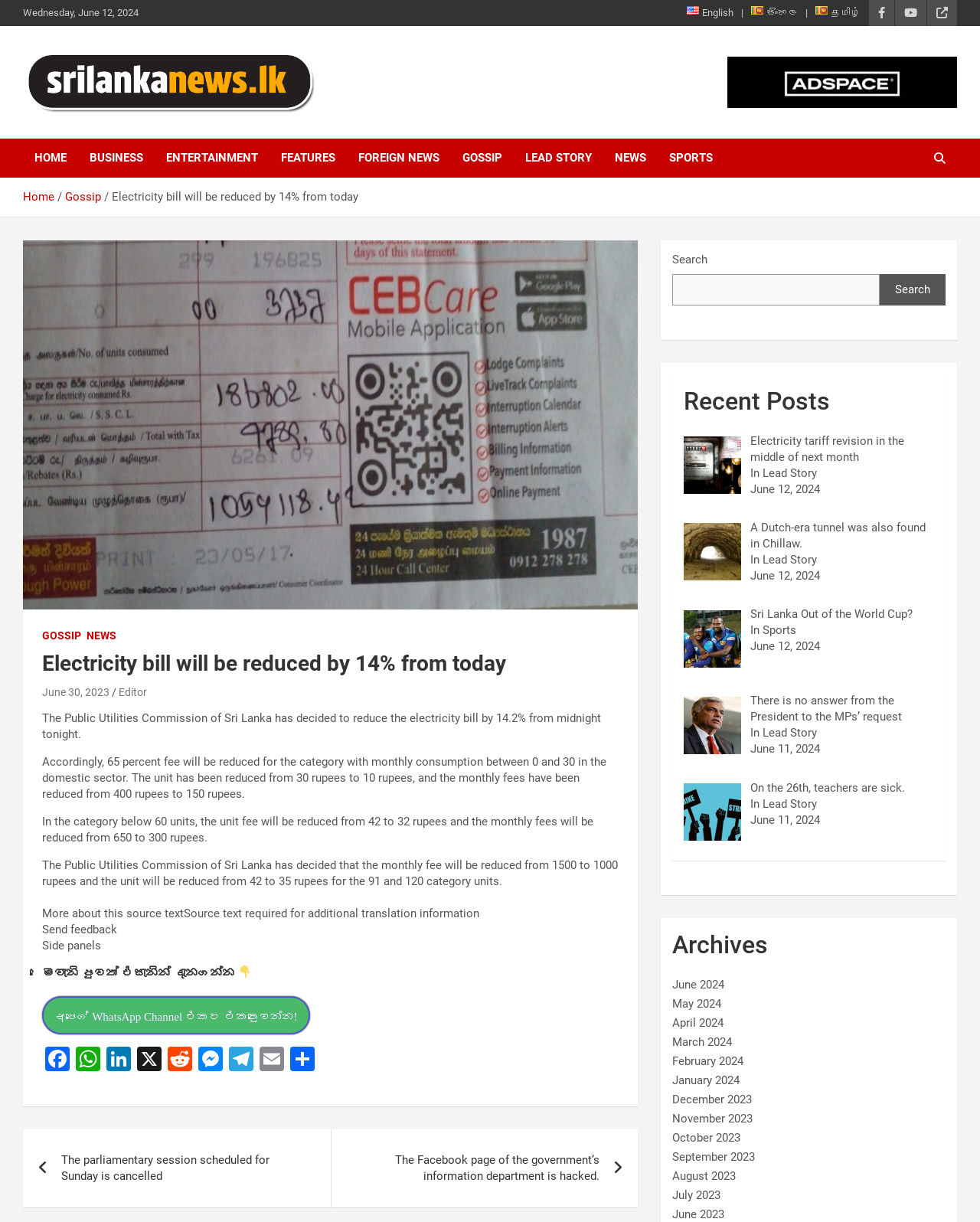Please specify the bounding box coordinates of the region to click in order to perform the following instruction: "Read the recent post about Electricity tariff revision".

[0.765, 0.355, 0.922, 0.379]